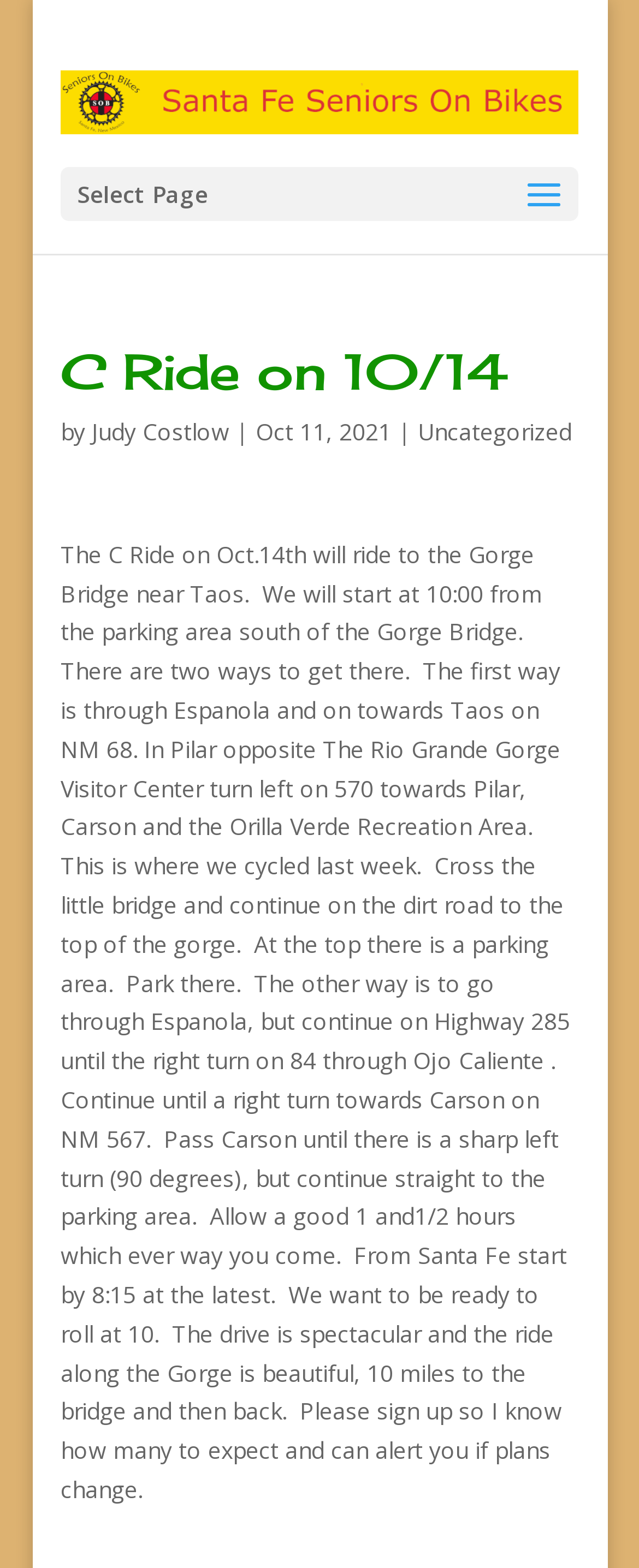Find and provide the bounding box coordinates for the UI element described with: "Judy Costlow".

[0.144, 0.265, 0.359, 0.285]